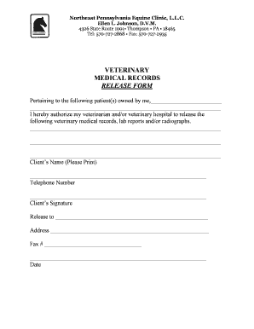Answer the question briefly using a single word or phrase: 
What information is required from the client?

Name, contact number, signature, and address